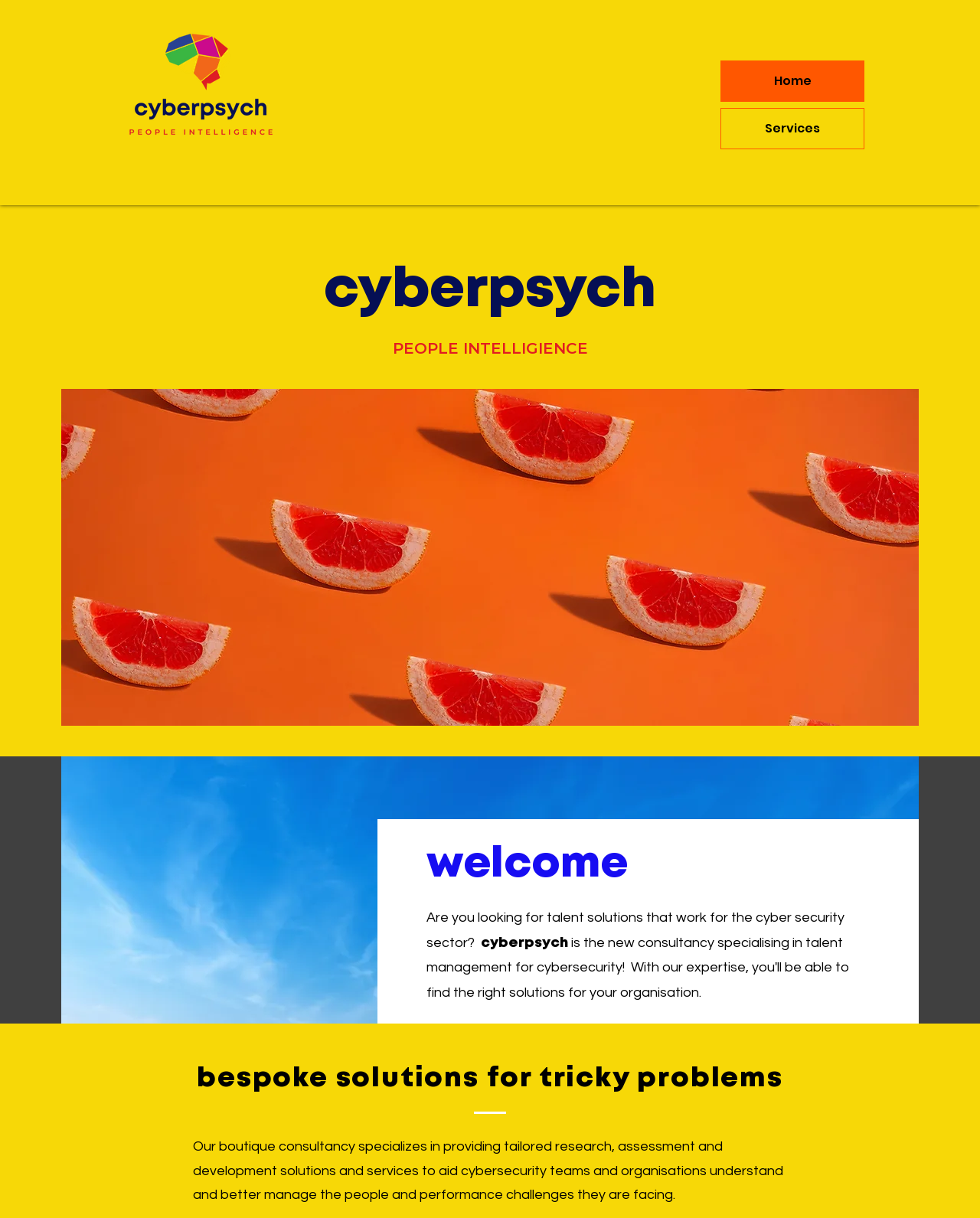Use a single word or phrase to answer the question: What is the purpose of Cyberpsych's services?

To aid cybersecurity teams